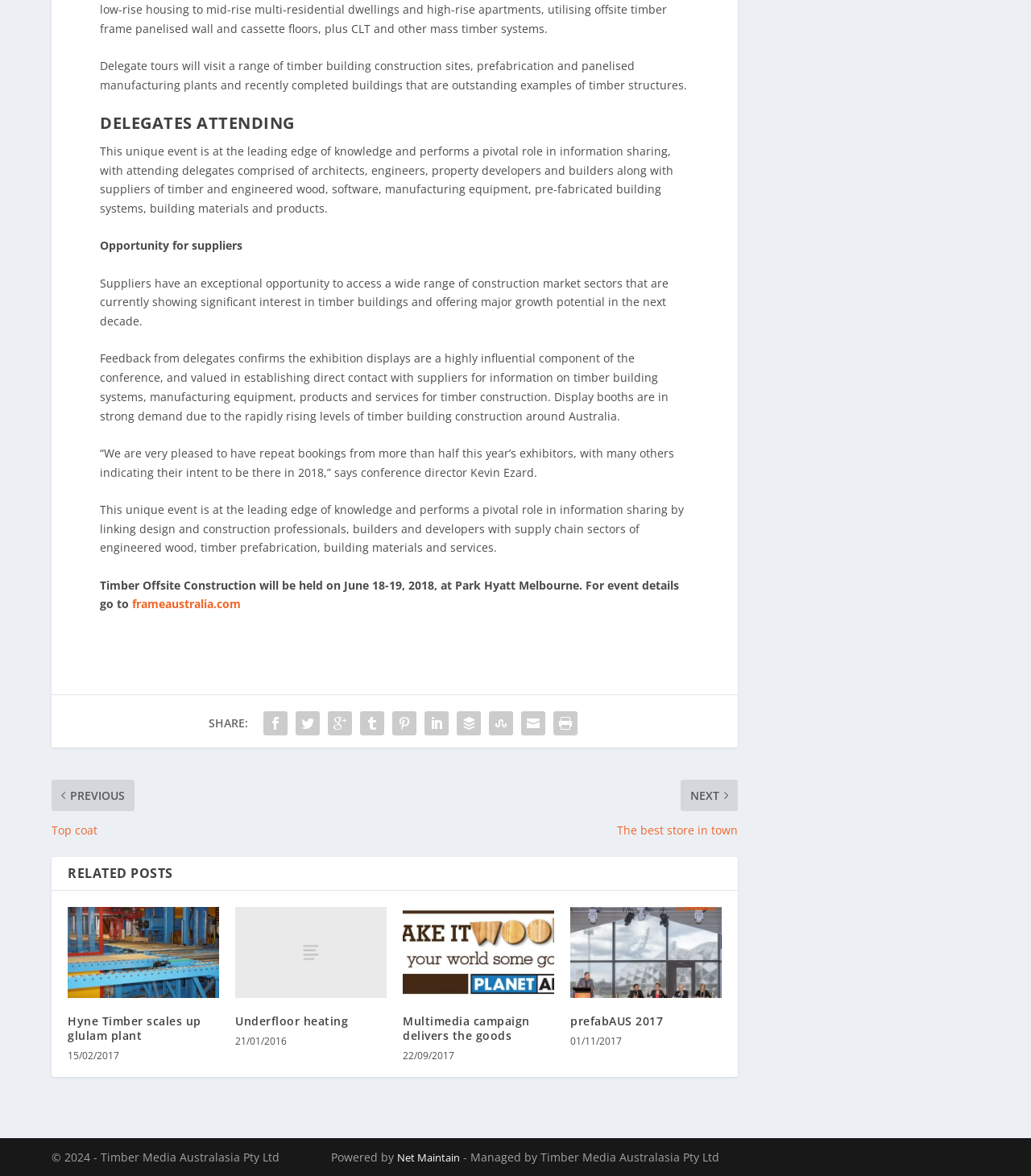Please identify the bounding box coordinates of the clickable area that will fulfill the following instruction: "Visit the Hyne Timber scales up glulam plant page". The coordinates should be in the format of four float numbers between 0 and 1, i.e., [left, top, right, bottom].

[0.066, 0.762, 0.212, 0.839]